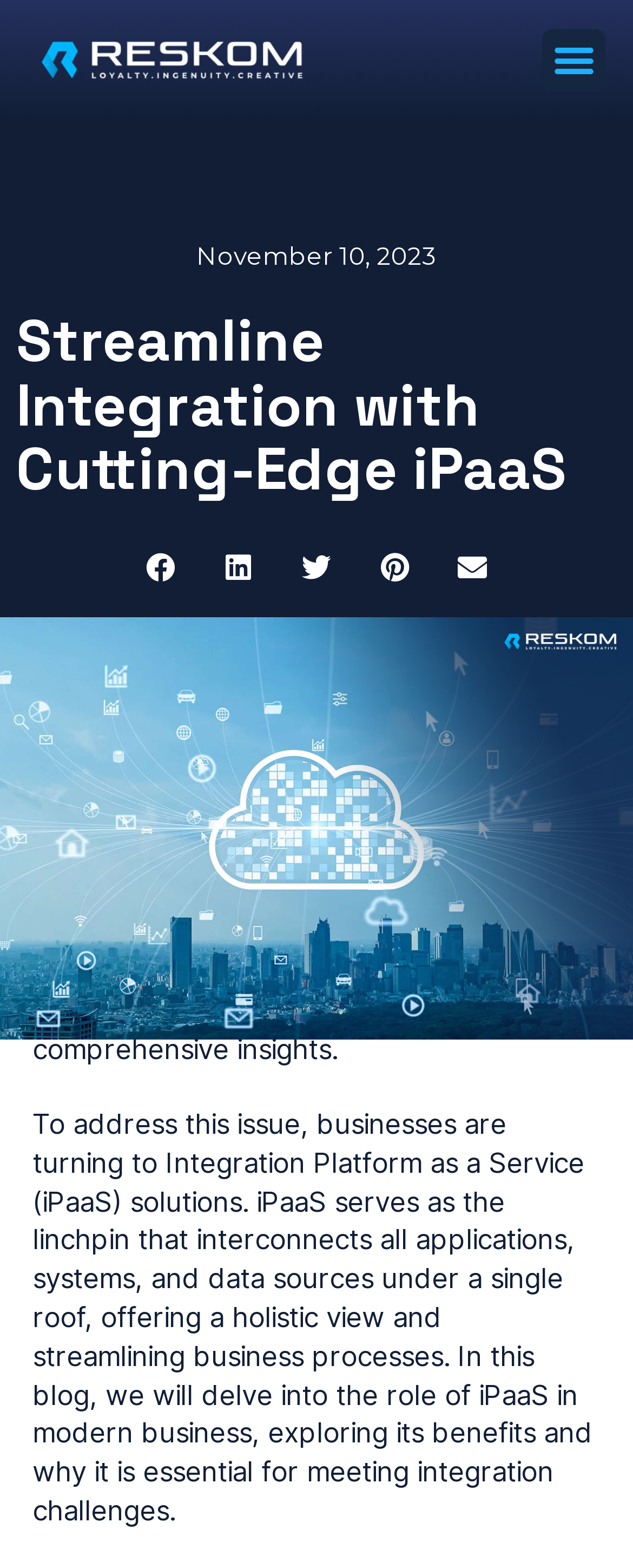Identify and provide the text content of the webpage's primary headline.

Streamline Integration with Cutting-Edge iPaaS